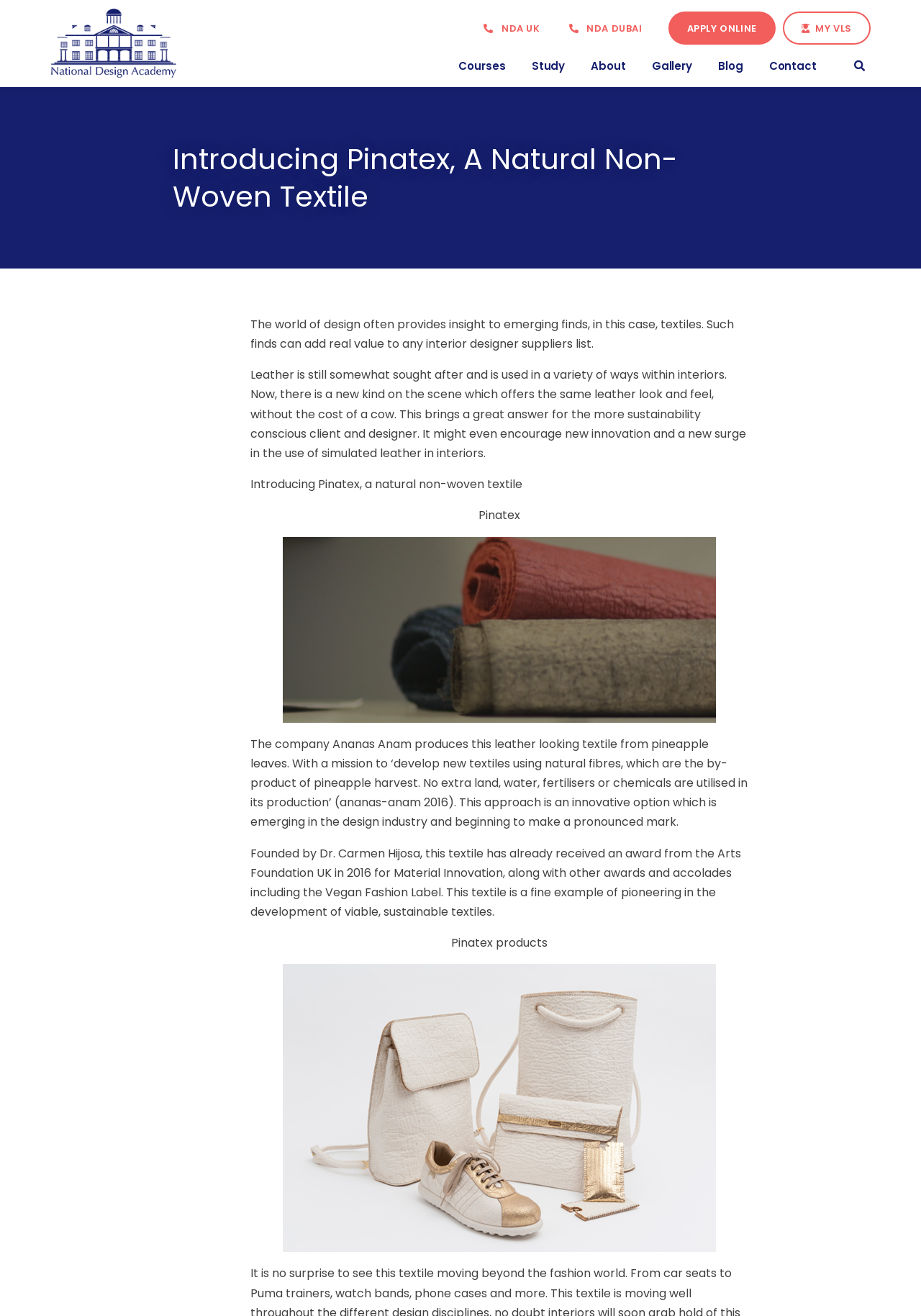Calculate the bounding box coordinates of the UI element given the description: "About".

[0.628, 0.035, 0.694, 0.066]